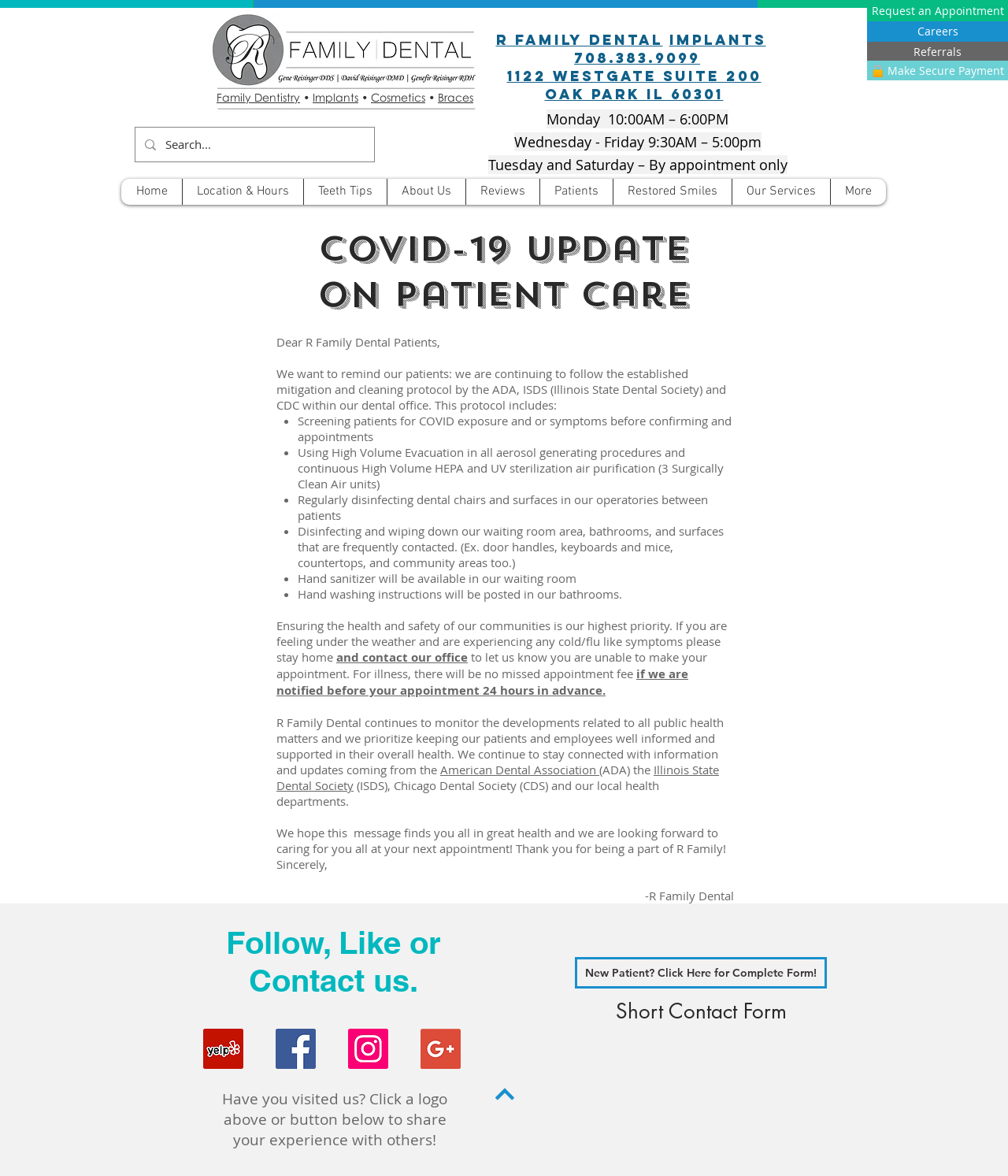What are the hours of operation on Monday?
Using the image, provide a concise answer in one word or a short phrase.

10:00AM - 6:00PM